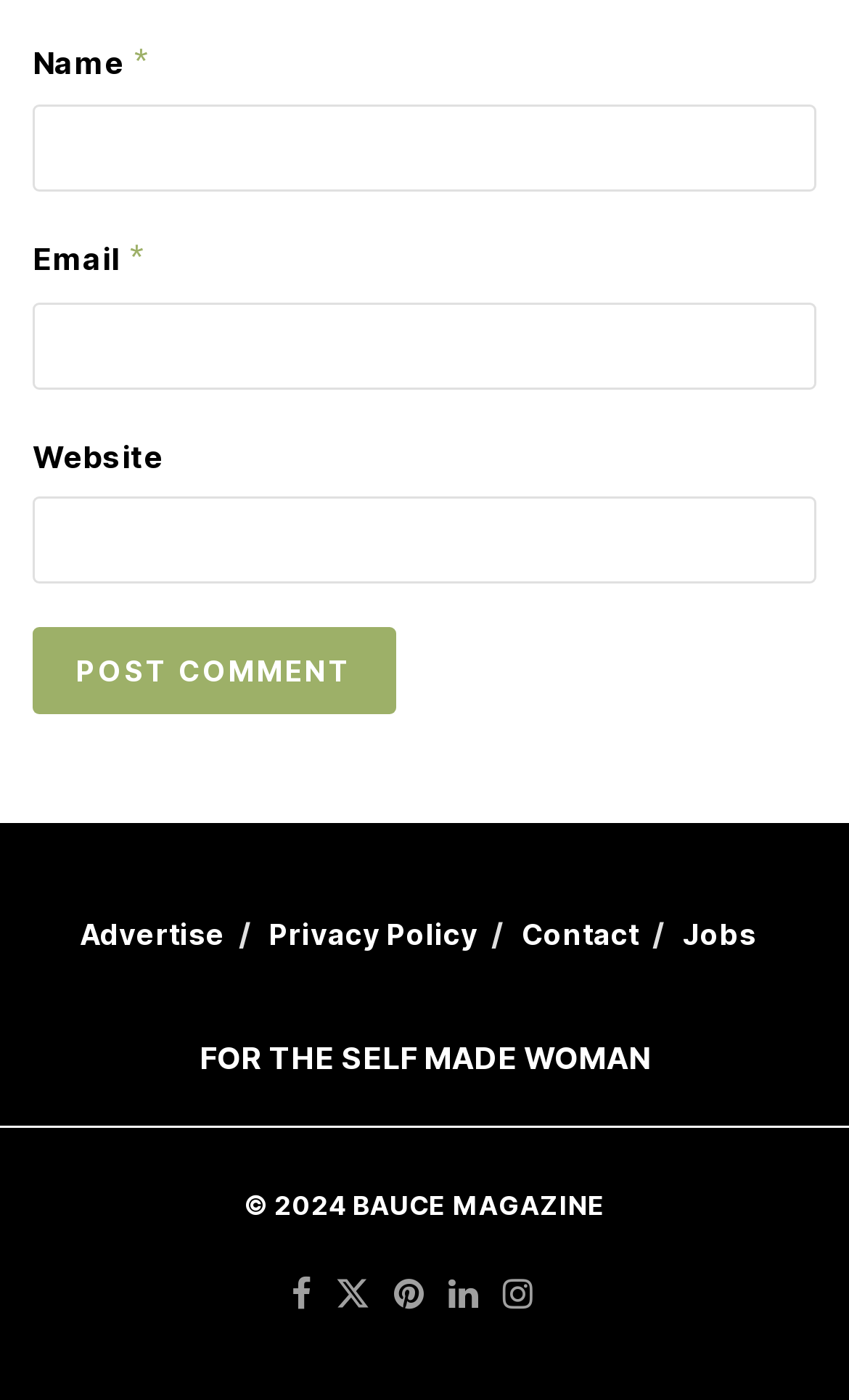Identify the bounding box coordinates of the HTML element based on this description: "QR code check-in".

None